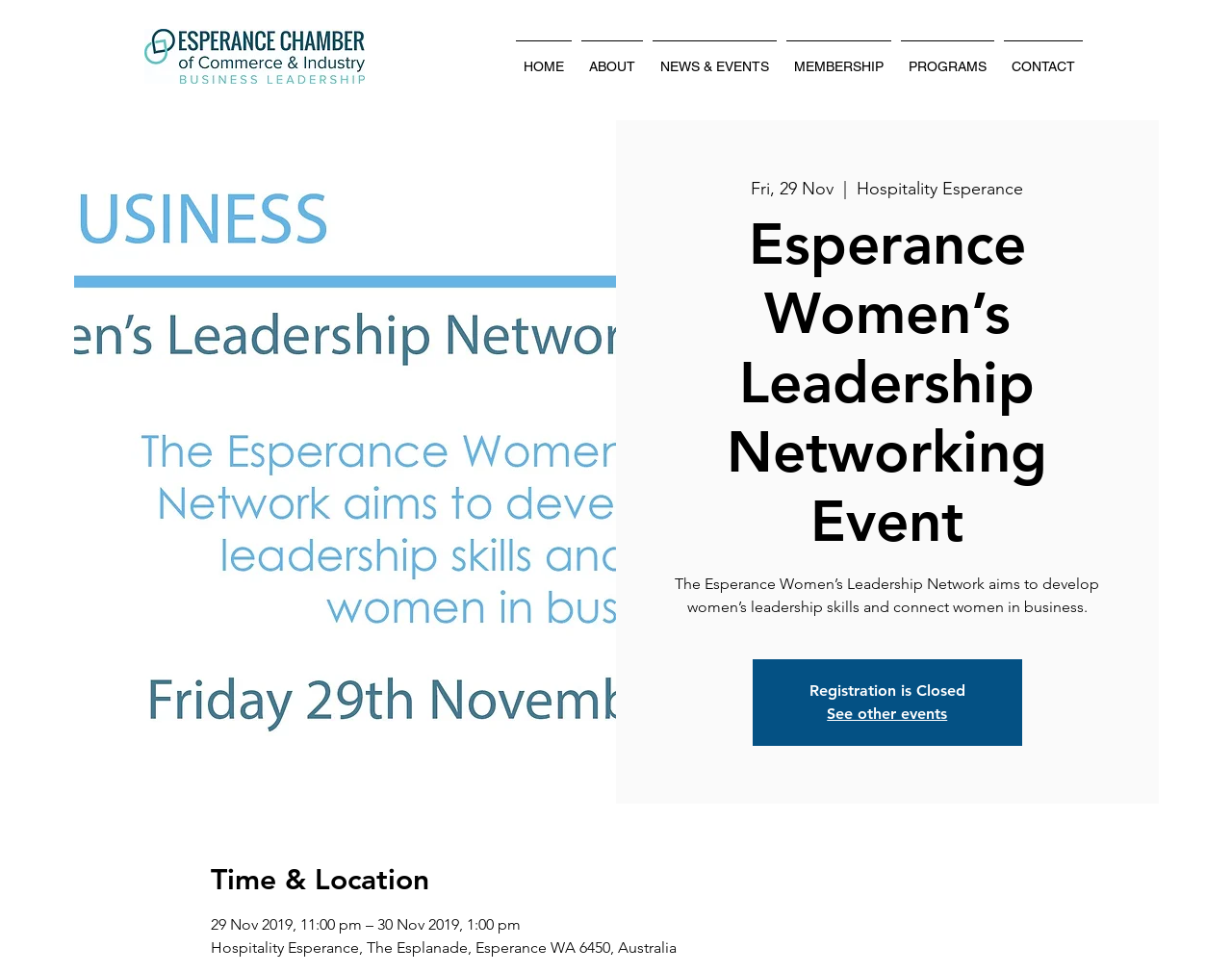Determine the bounding box coordinates of the UI element that matches the following description: "CONTACT". The coordinates should be four float numbers between 0 and 1 in the format [left, top, right, bottom].

[0.811, 0.042, 0.883, 0.078]